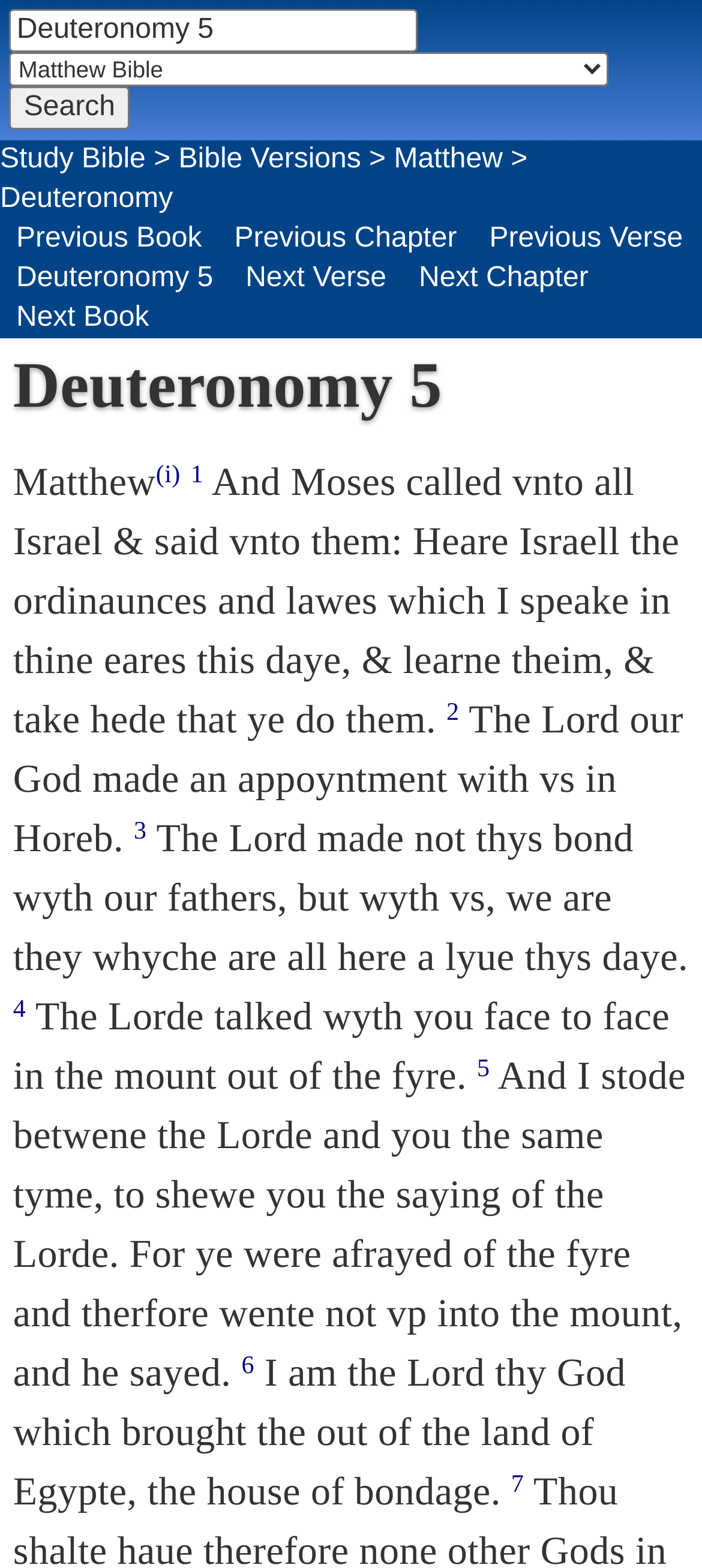Please locate the bounding box coordinates of the element's region that needs to be clicked to follow the instruction: "Search for a scripture reference". The bounding box coordinates should be provided as four float numbers between 0 and 1, i.e., [left, top, right, bottom].

[0.014, 0.006, 0.596, 0.034]